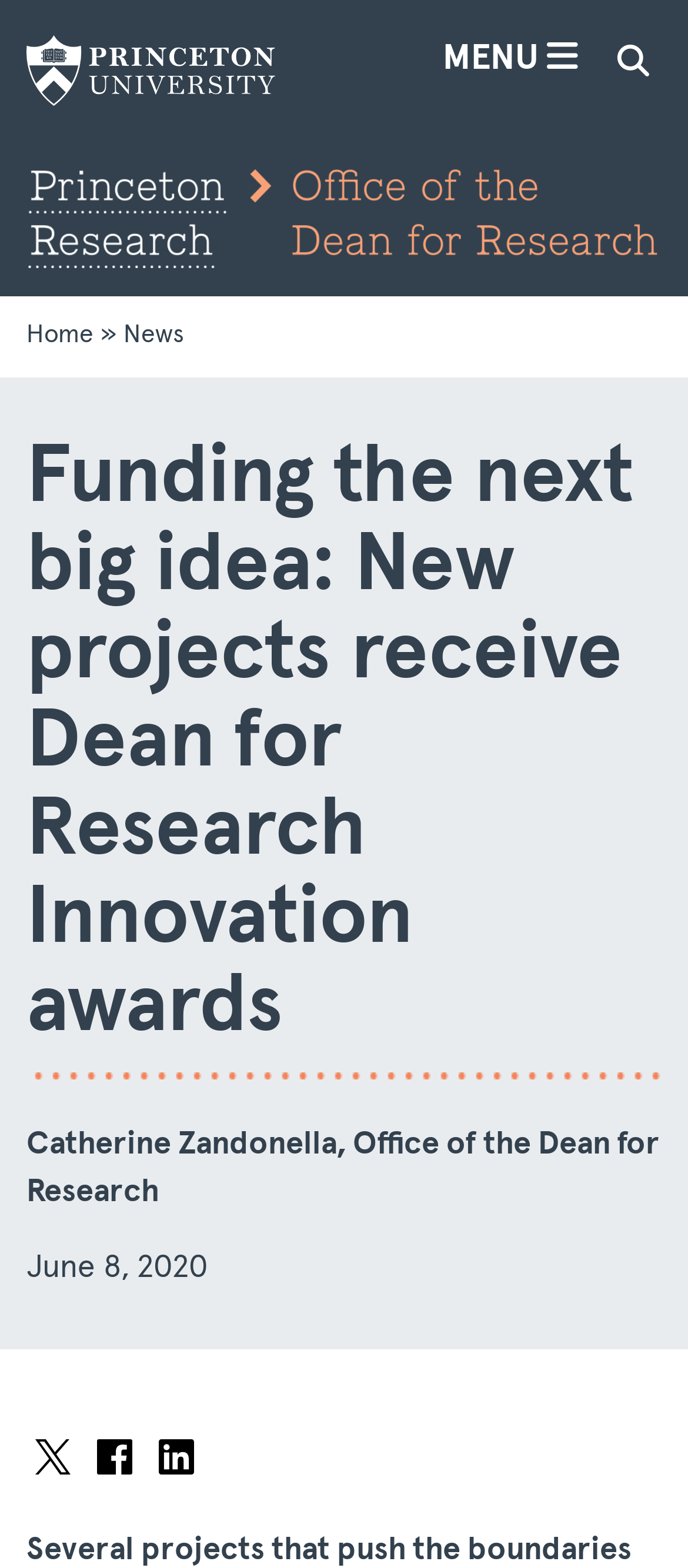Analyze the image and provide a detailed answer to the question: What is the date of the article?

I found the answer by looking at the text 'June 8, 2020' below the main heading of the article, which suggests that it is the publication date.